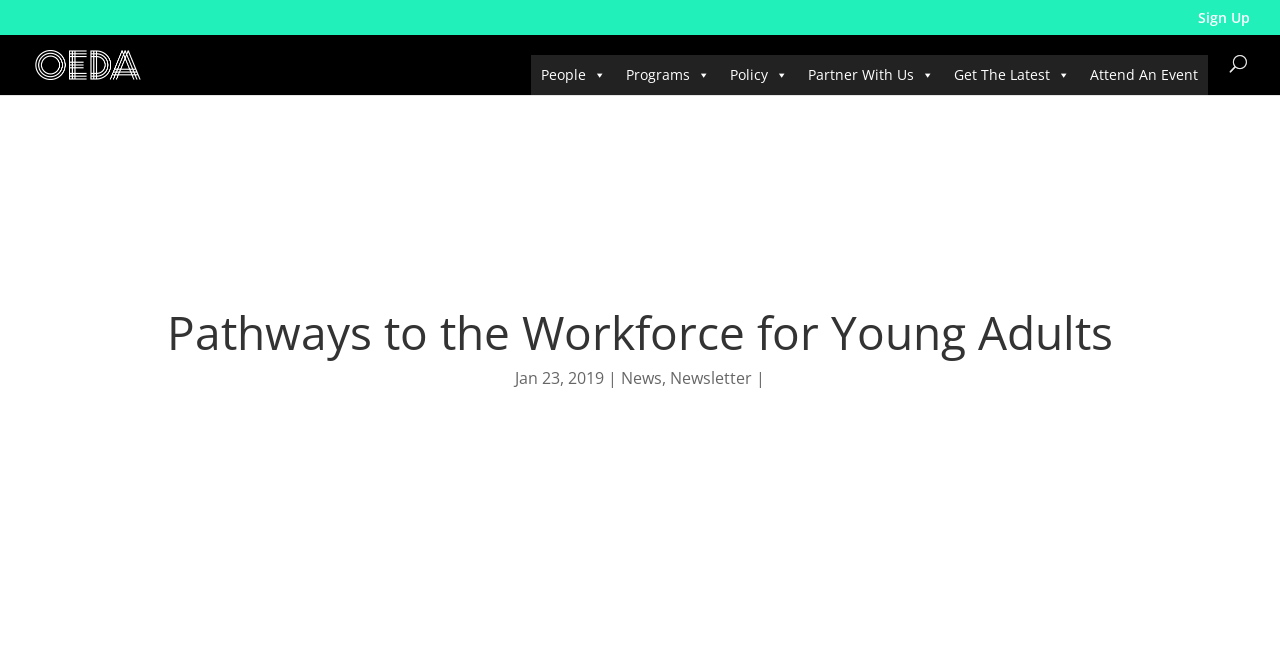Could you specify the bounding box coordinates for the clickable section to complete the following instruction: "Read the latest news"?

[0.485, 0.549, 0.517, 0.581]